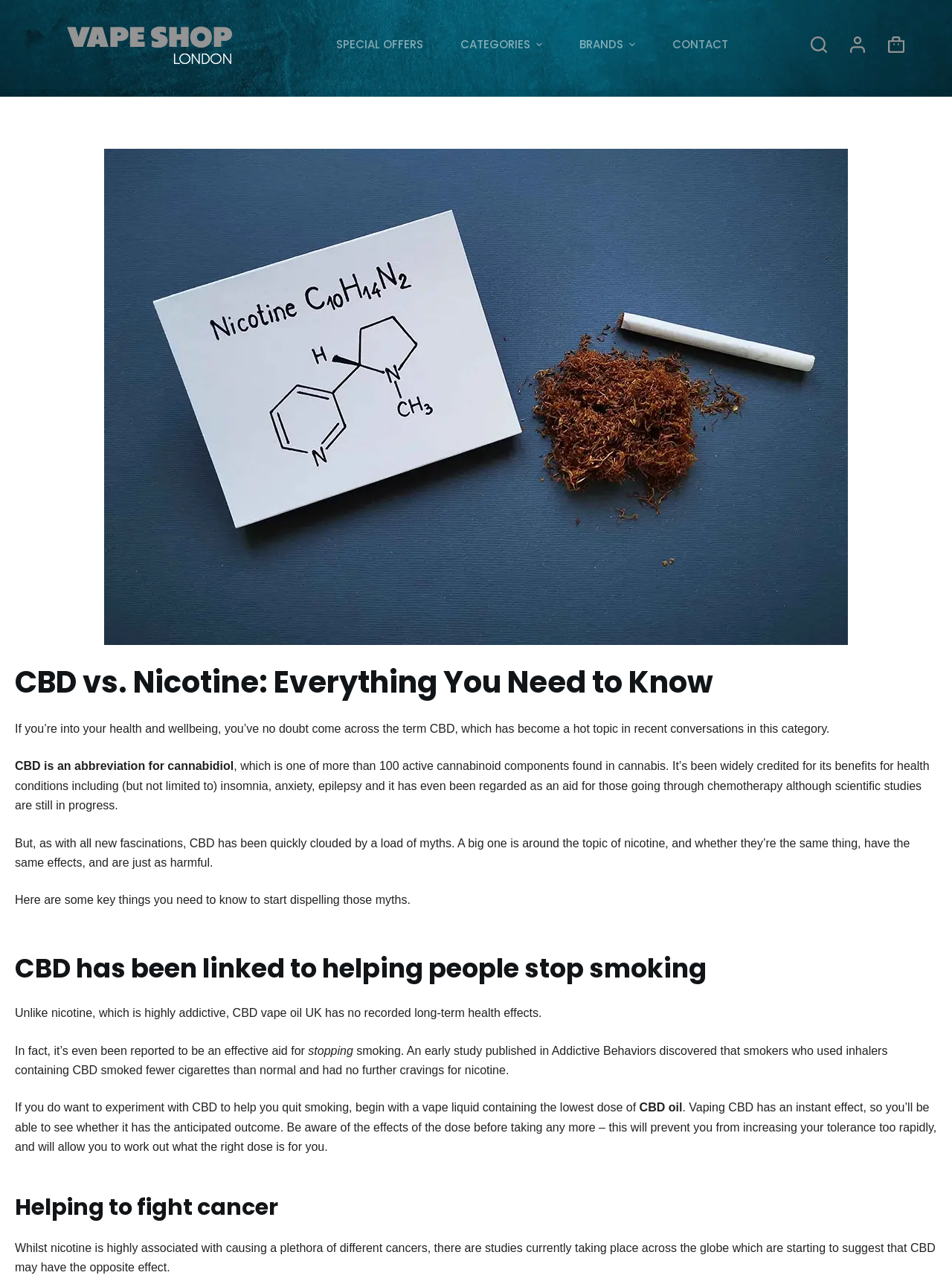Point out the bounding box coordinates of the section to click in order to follow this instruction: "View the shopping cart".

[0.933, 0.028, 0.95, 0.041]